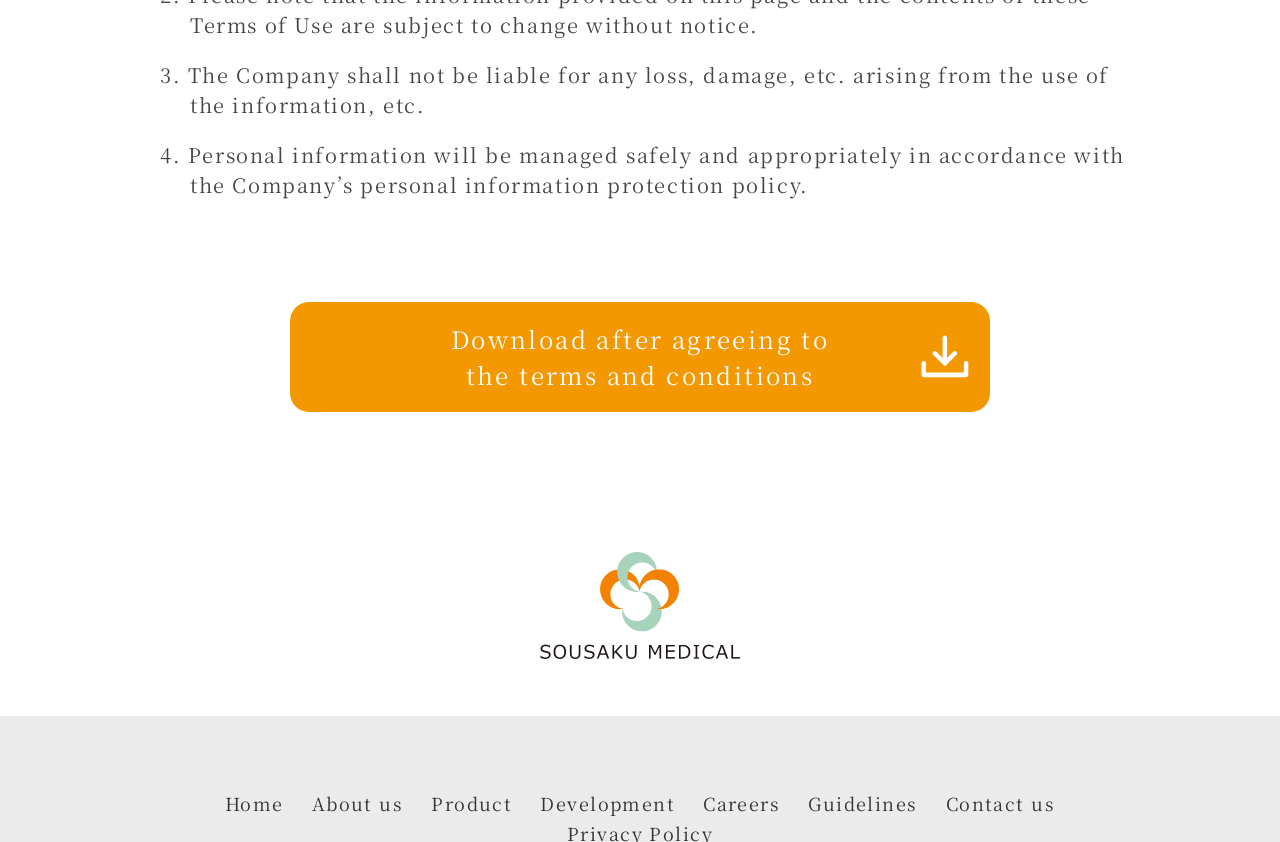Please locate the bounding box coordinates of the element that should be clicked to achieve the given instruction: "Learn about the Company's guidelines".

[0.631, 0.938, 0.717, 0.969]